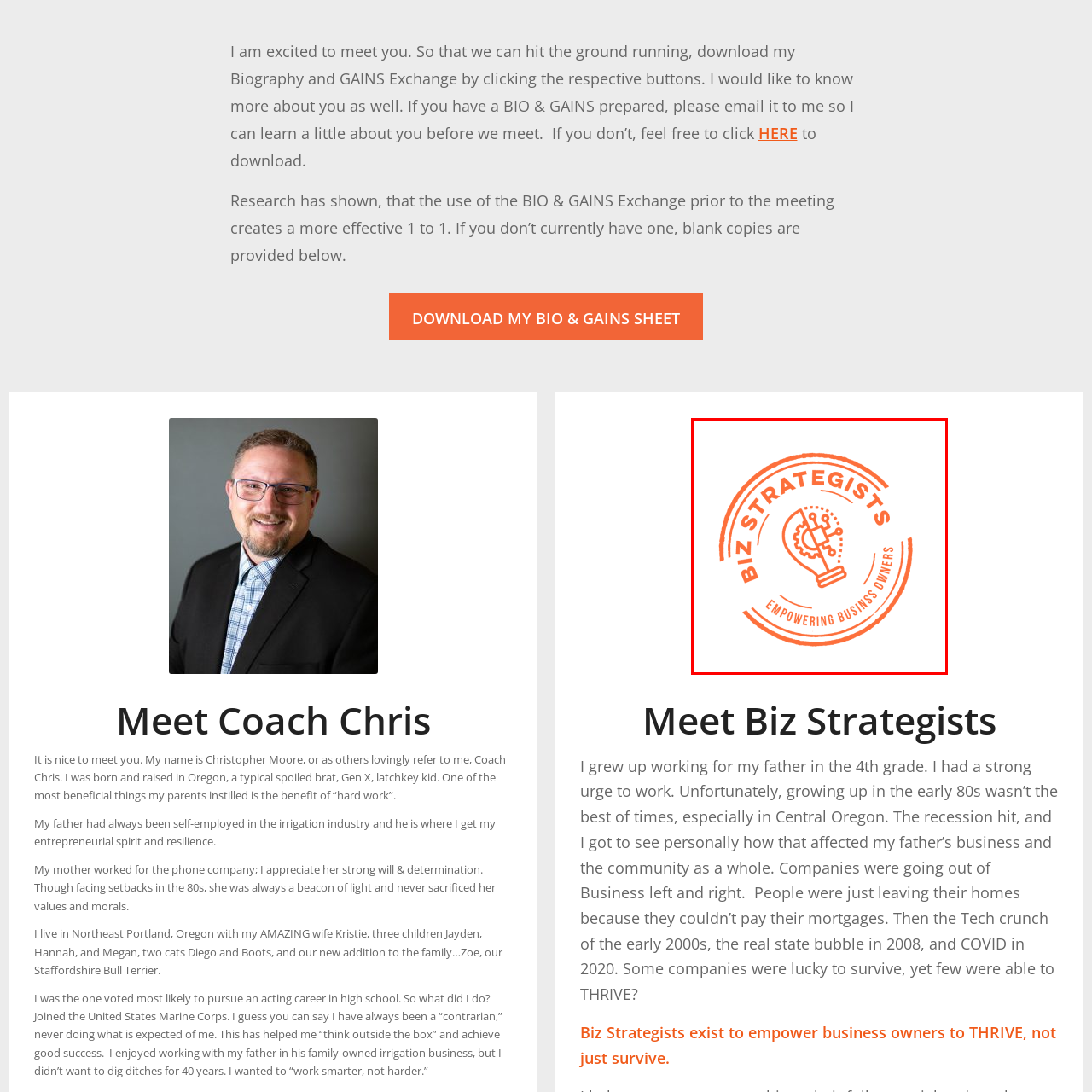View the portion of the image inside the red box and respond to the question with a succinct word or phrase: What do the gears in the logo signify?

Strategic planning and operational efficiency